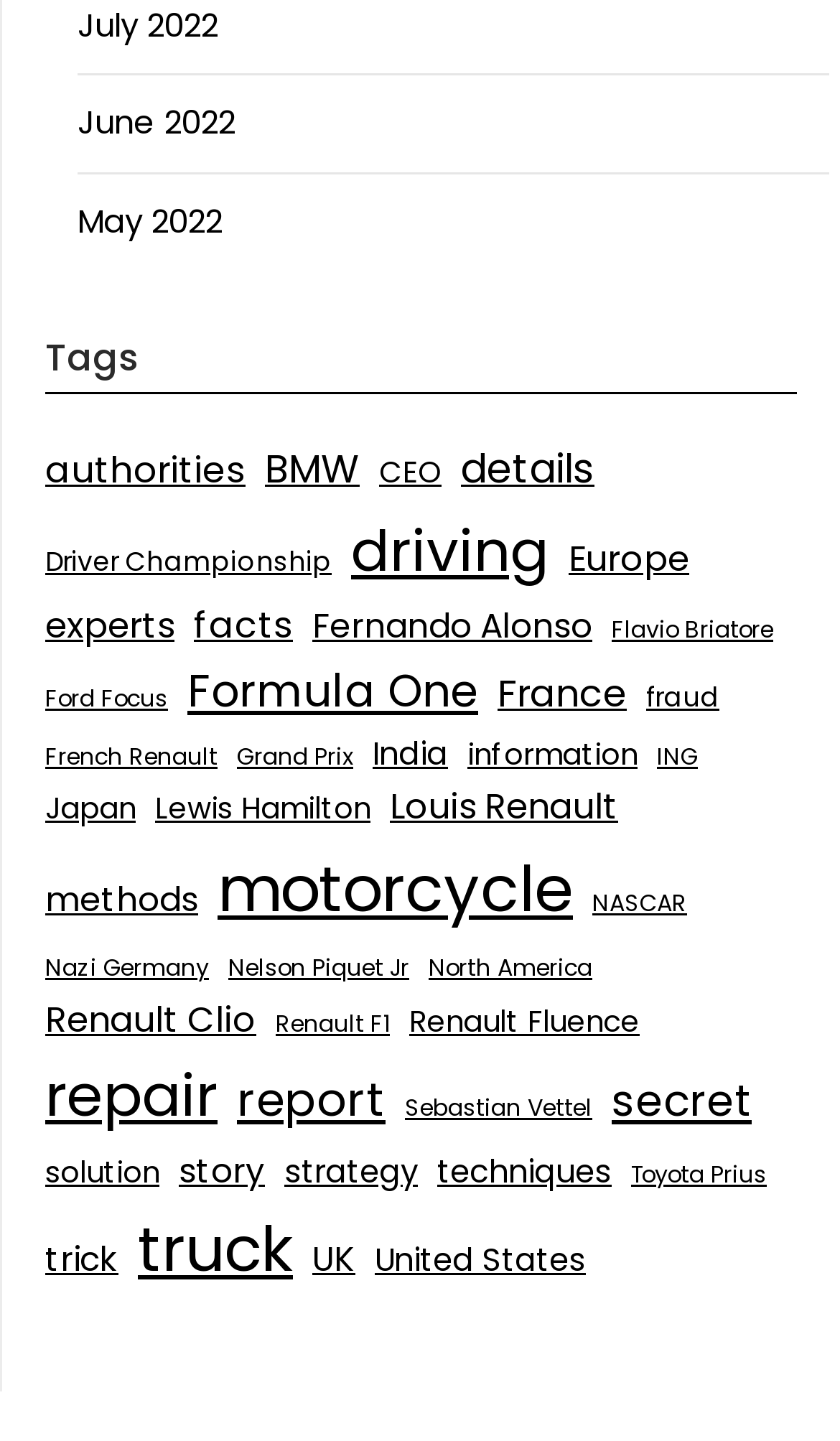Based on the element description Nelson Piquet Jr, identify the bounding box coordinates for the UI element. The coordinates should be in the format (top-left x, top-left y, bottom-right x, bottom-right y) and within the 0 to 1 range.

[0.272, 0.66, 0.487, 0.686]